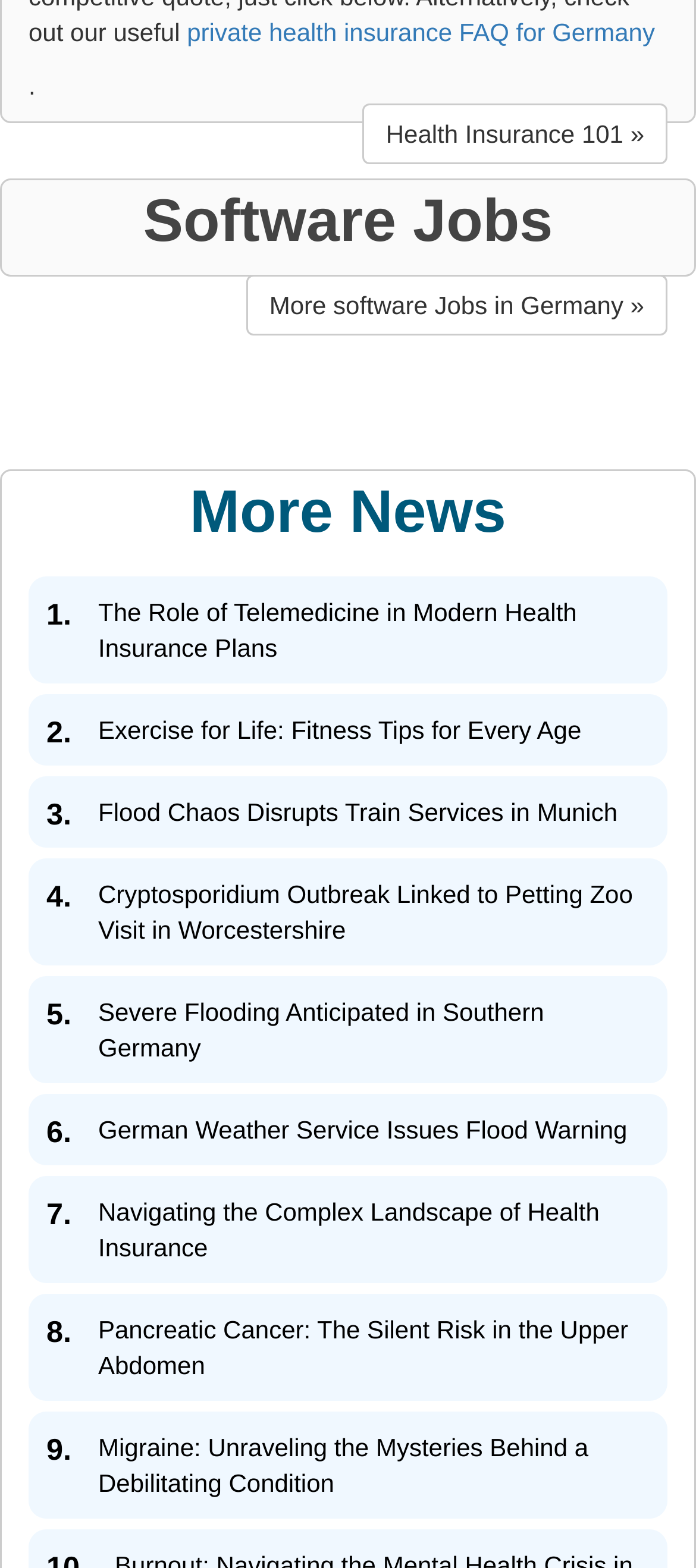What is the purpose of the webpage?
Please provide a single word or phrase as your answer based on the screenshot.

News articles